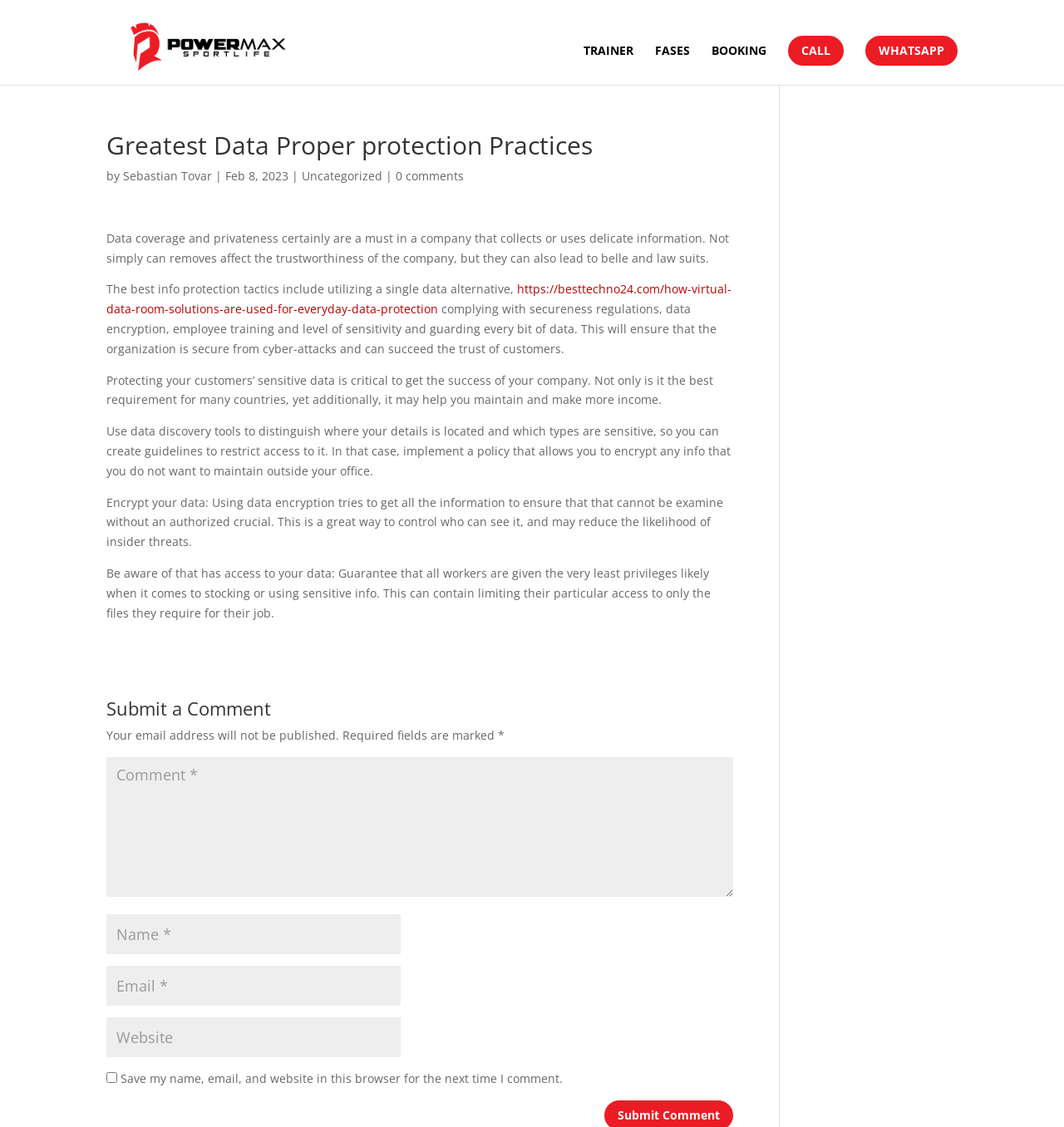Extract the main title from the webpage.

Greatest Data Proper protection Practices